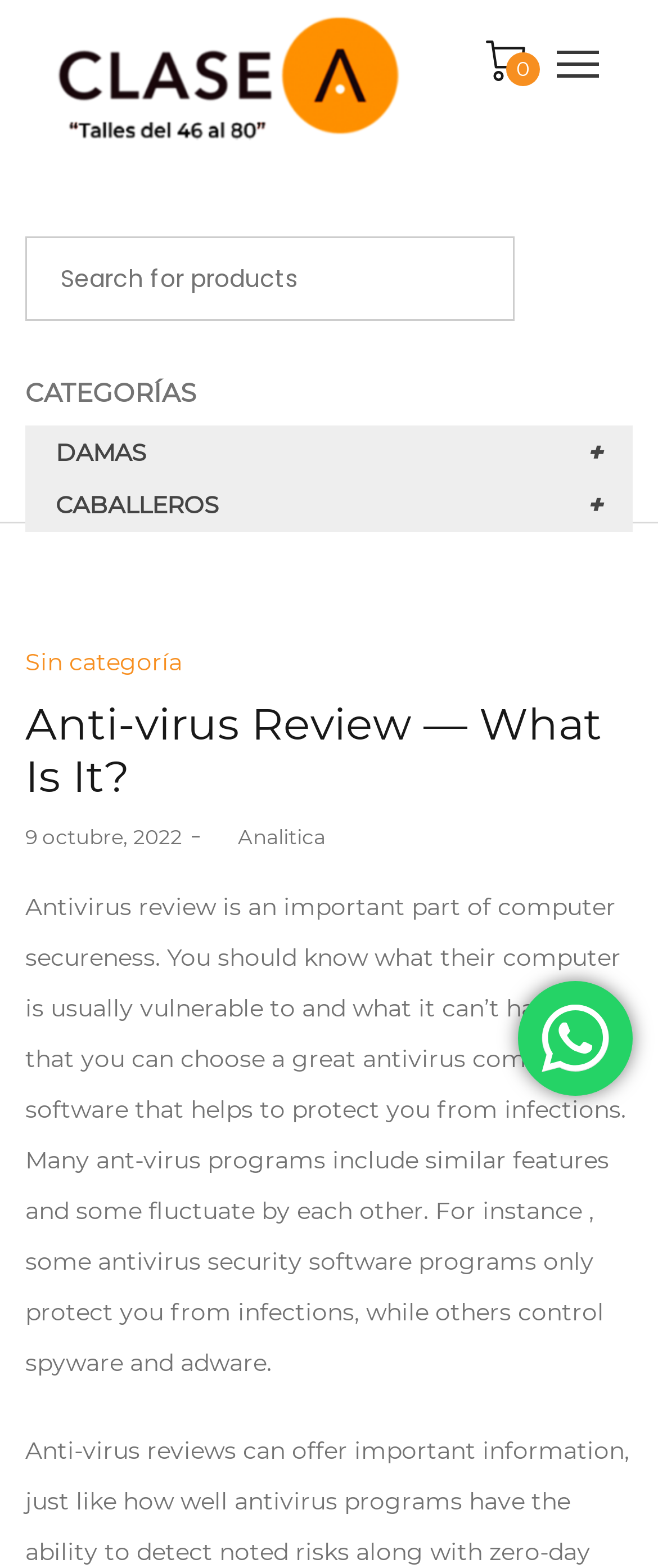Provide a brief response using a word or short phrase to this question:
What type of content is categorized under 'DAMAS' and 'CABALLEROS'?

Posts